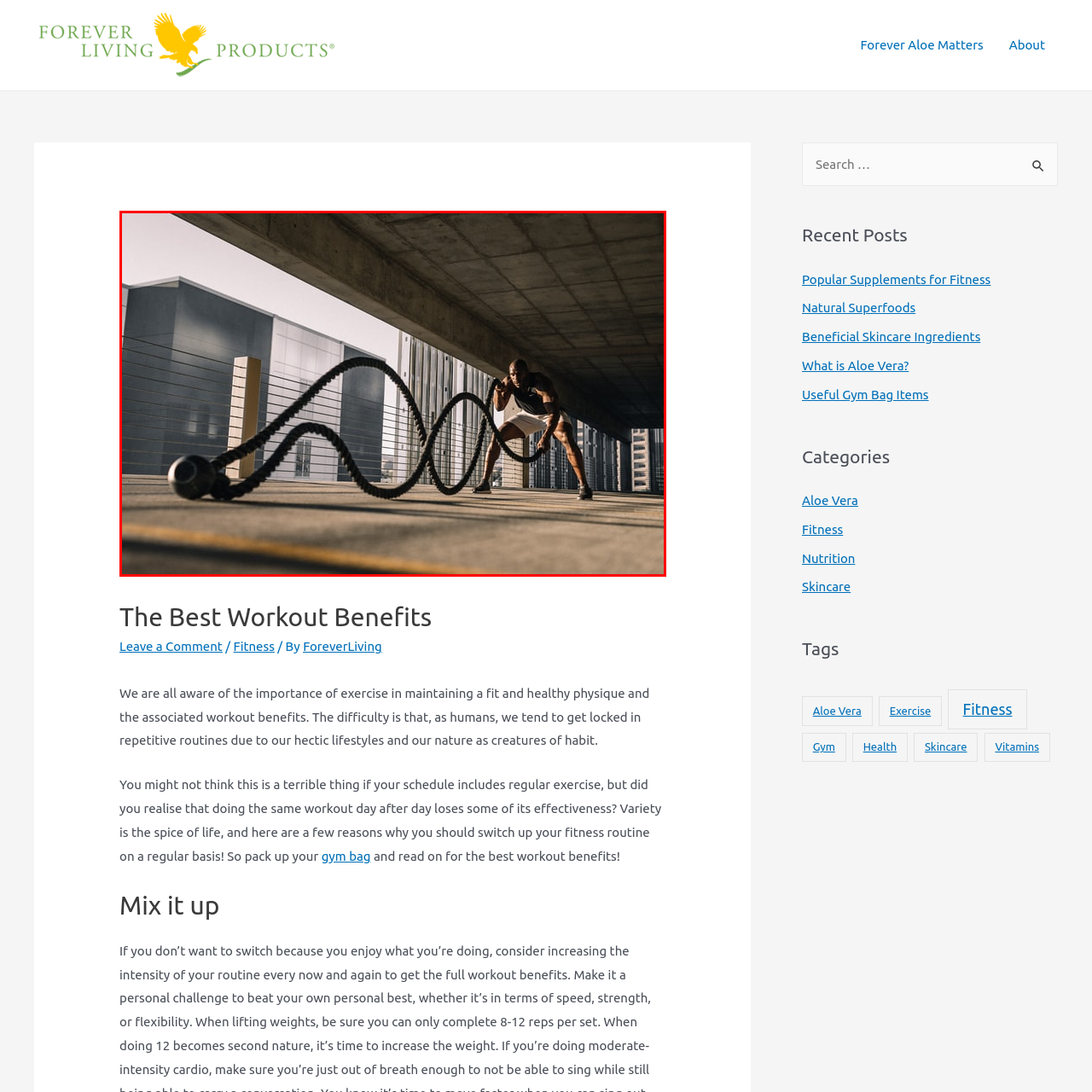What type of architecture is in the background?
Review the image highlighted by the red bounding box and respond with a brief answer in one word or phrase.

Modern